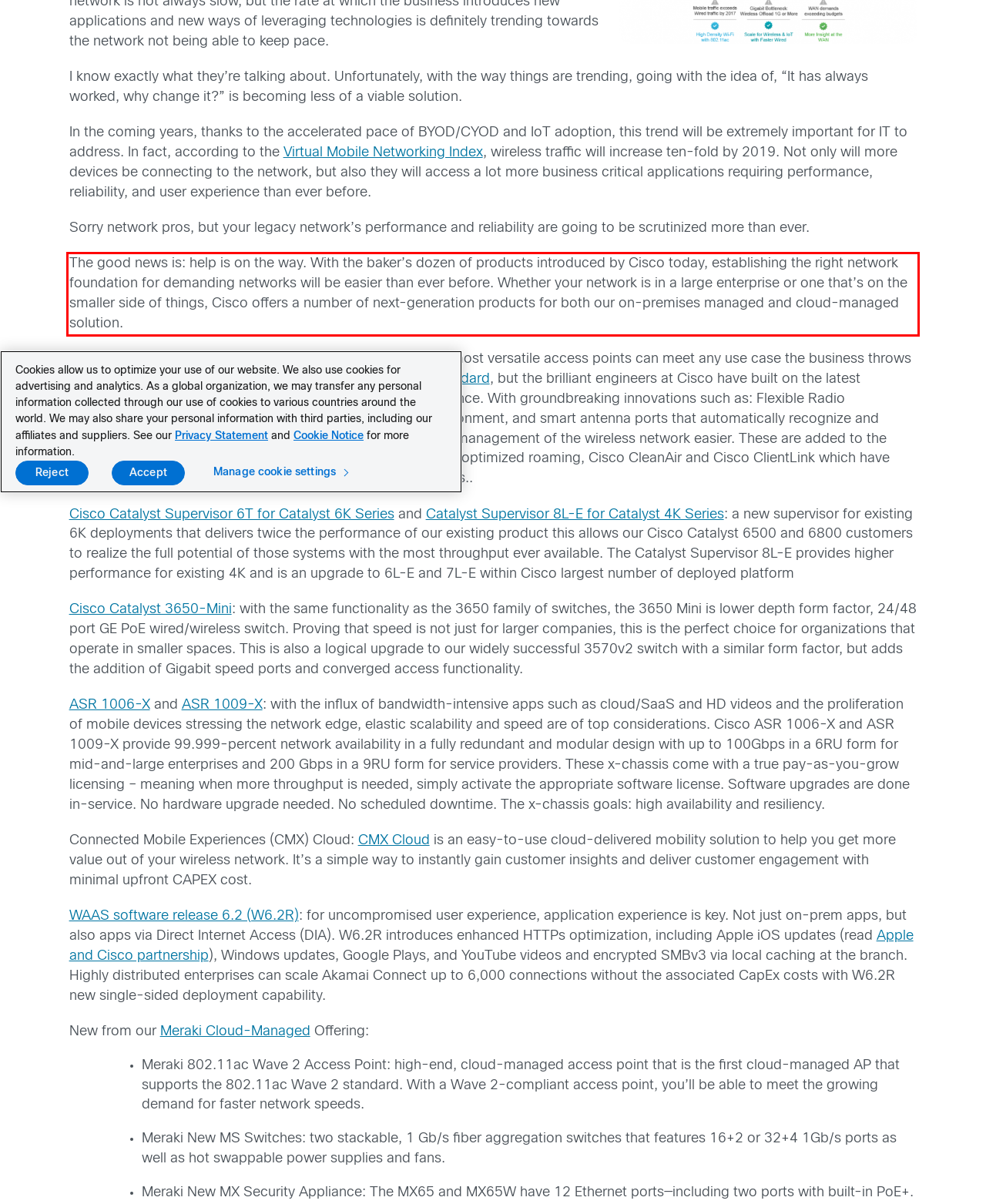Please identify and extract the text from the UI element that is surrounded by a red bounding box in the provided webpage screenshot.

The good news is: help is on the way. With the baker’s dozen of products introduced by Cisco today, establishing the right network foundation for demanding networks will be easier than ever before. Whether your network is in a large enterprise or one that’s on the smaller side of things, Cisco offers a number of next-generation products for both our on-premises managed and cloud-managed solution.